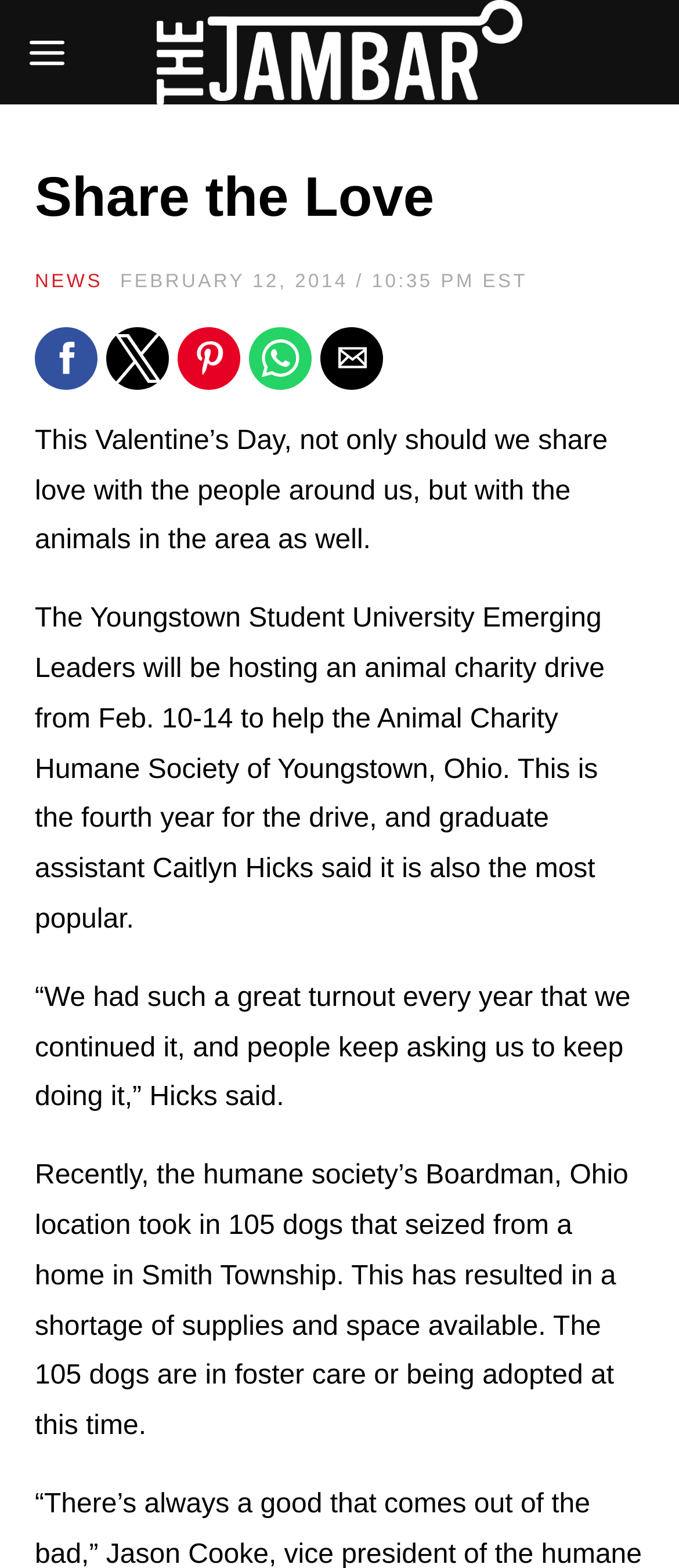Using the provided description Sports Names & Numbers, find the bounding box coordinates for the UI element. Provide the coordinates in (top-left x, top-left y, bottom-right x, bottom-right y) format, ensuring all values are between 0 and 1.

None